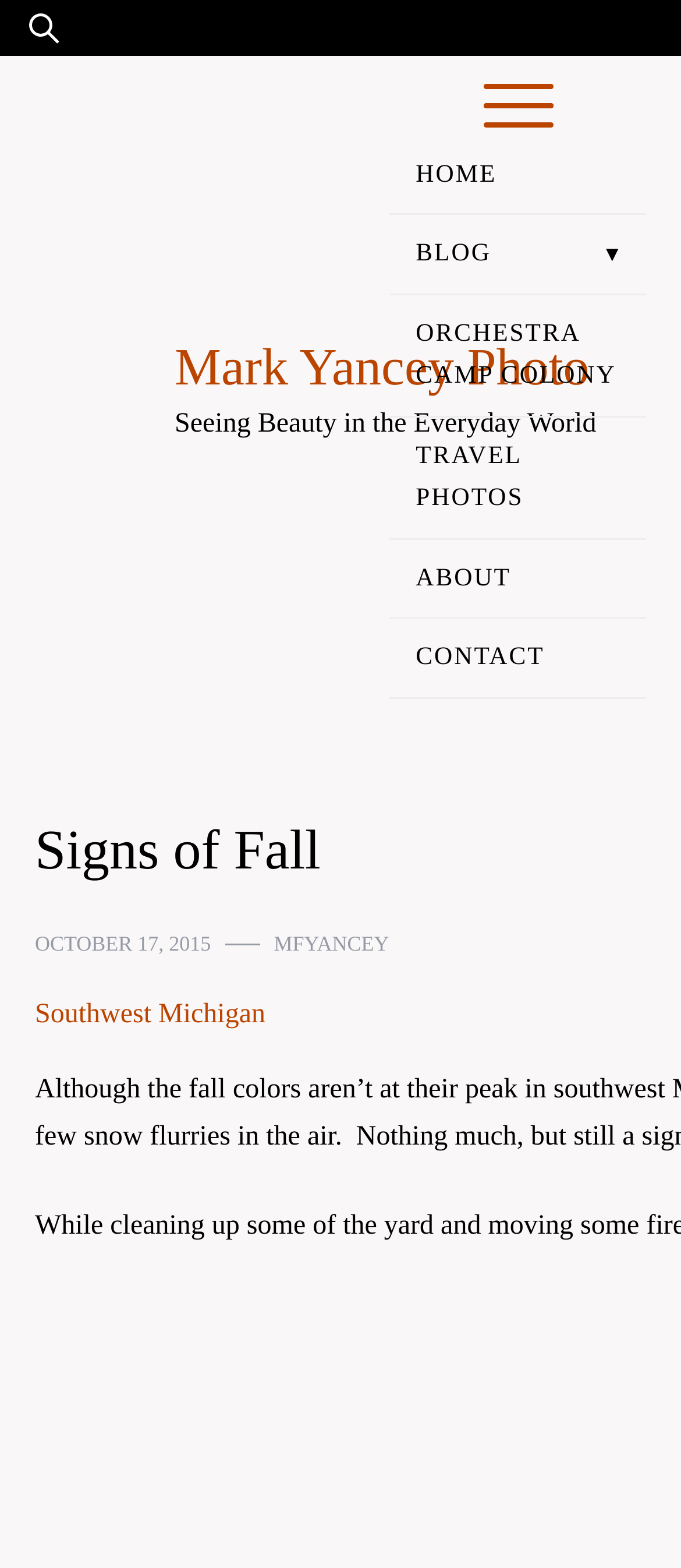What is the tagline of the website?
Could you answer the question in a detailed manner, providing as much information as possible?

I found the StaticText element with the text 'Seeing Beauty in the Everyday World' which suggests that it is the tagline of the website.